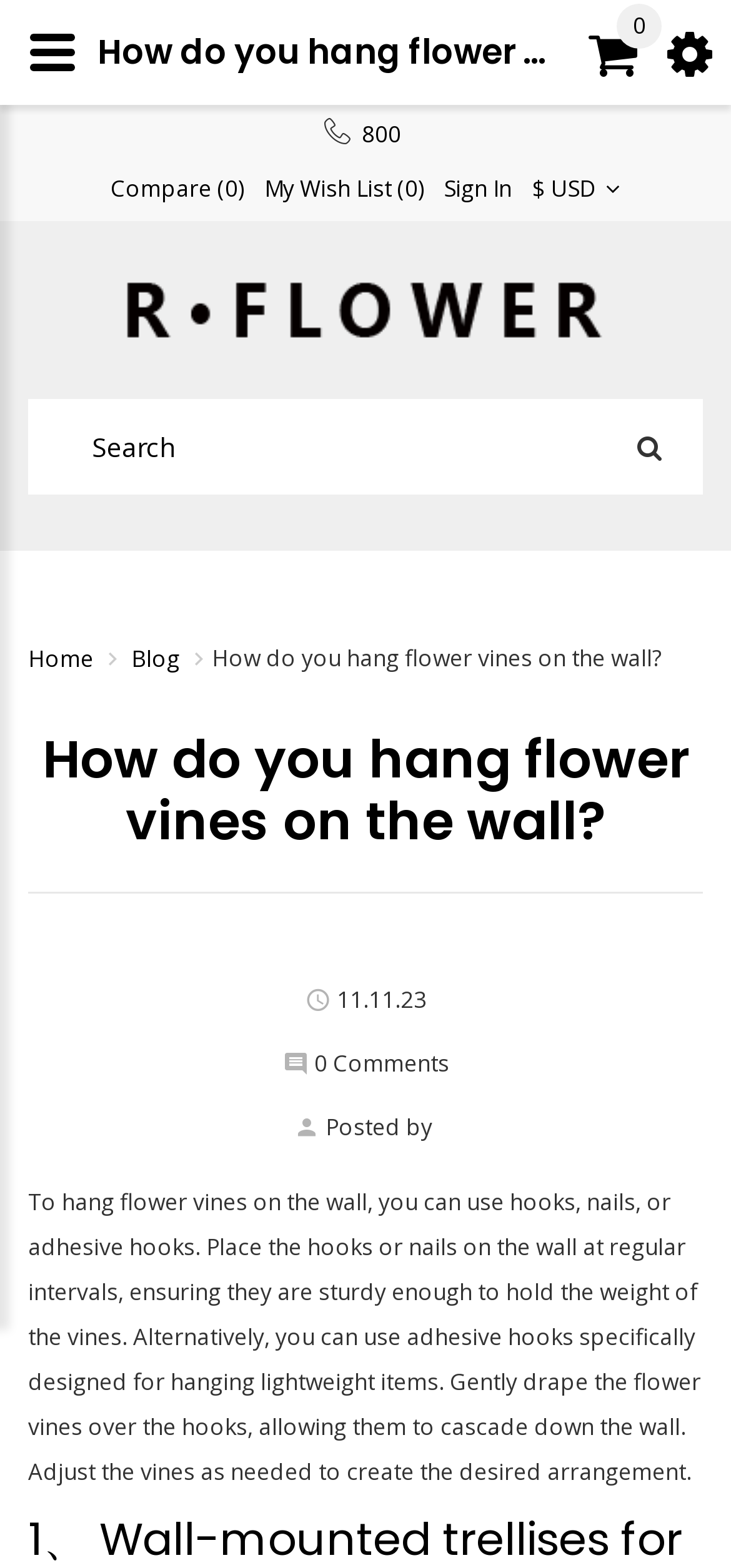Identify the bounding box coordinates of the specific part of the webpage to click to complete this instruction: "View the wish list".

[0.362, 0.112, 0.579, 0.129]